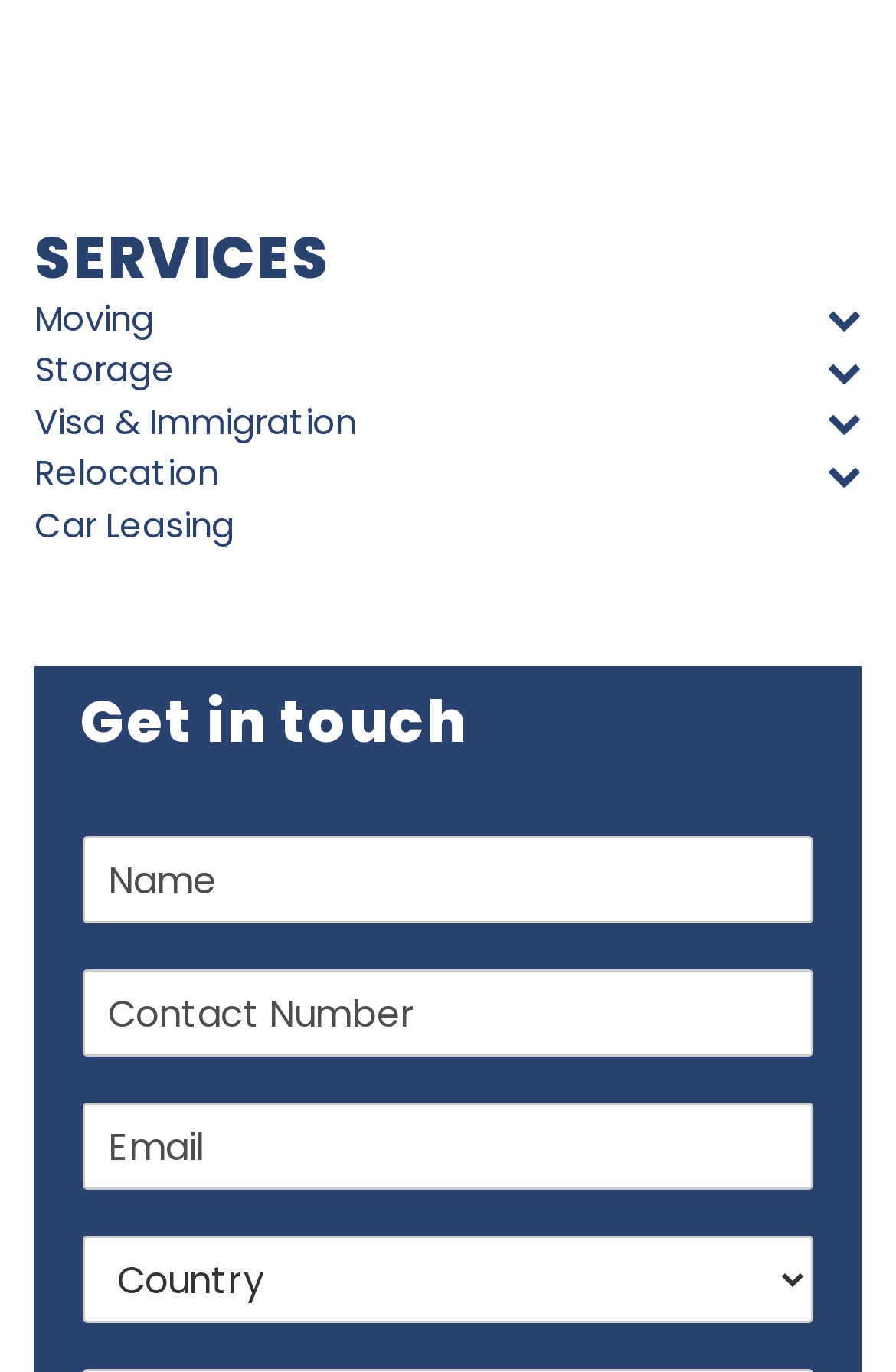How many textboxes are there in the contact form?
Respond with a short answer, either a single word or a phrase, based on the image.

3